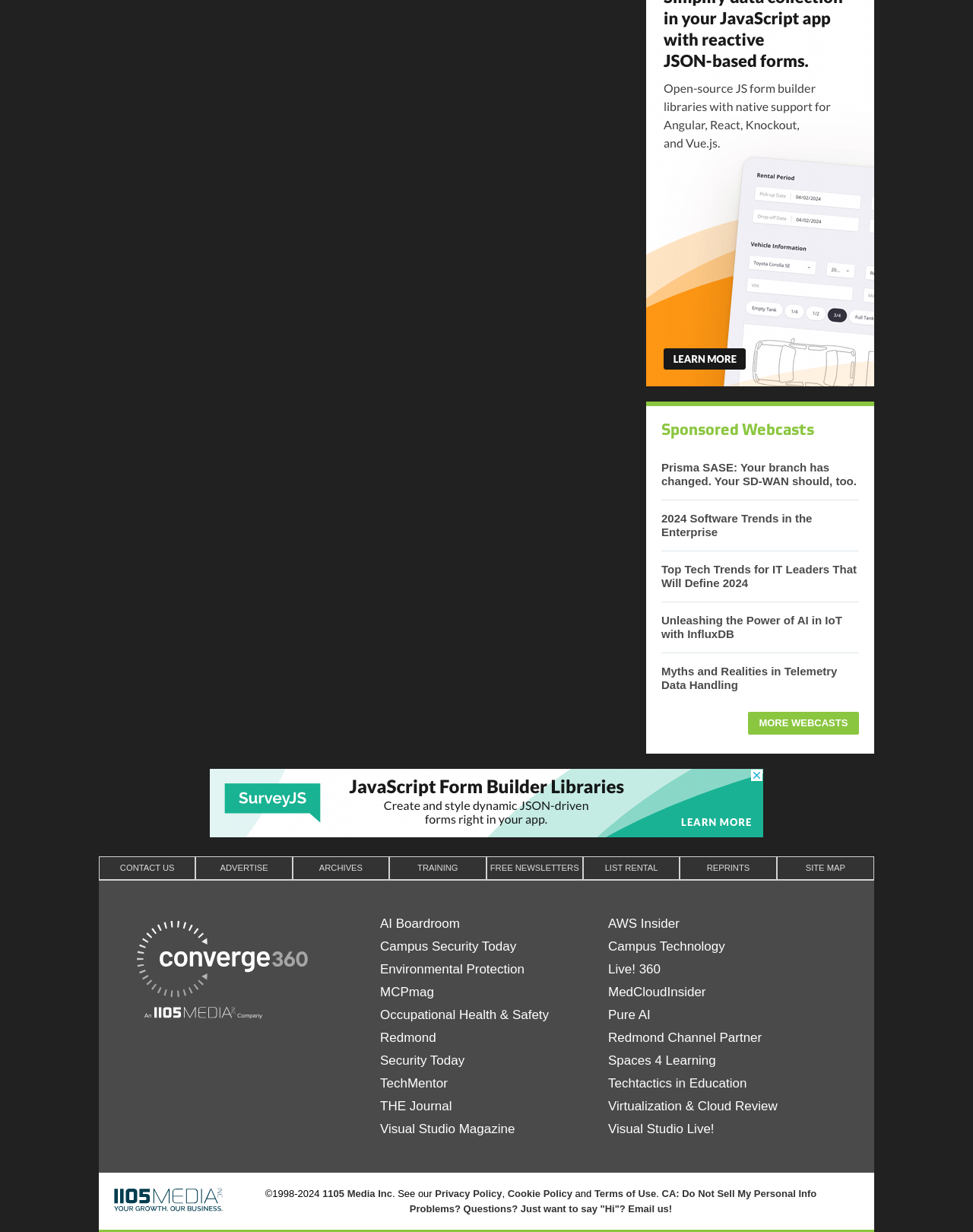Please identify the bounding box coordinates of the region to click in order to complete the task: "Contact us". The coordinates must be four float numbers between 0 and 1, specified as [left, top, right, bottom].

[0.102, 0.695, 0.201, 0.714]